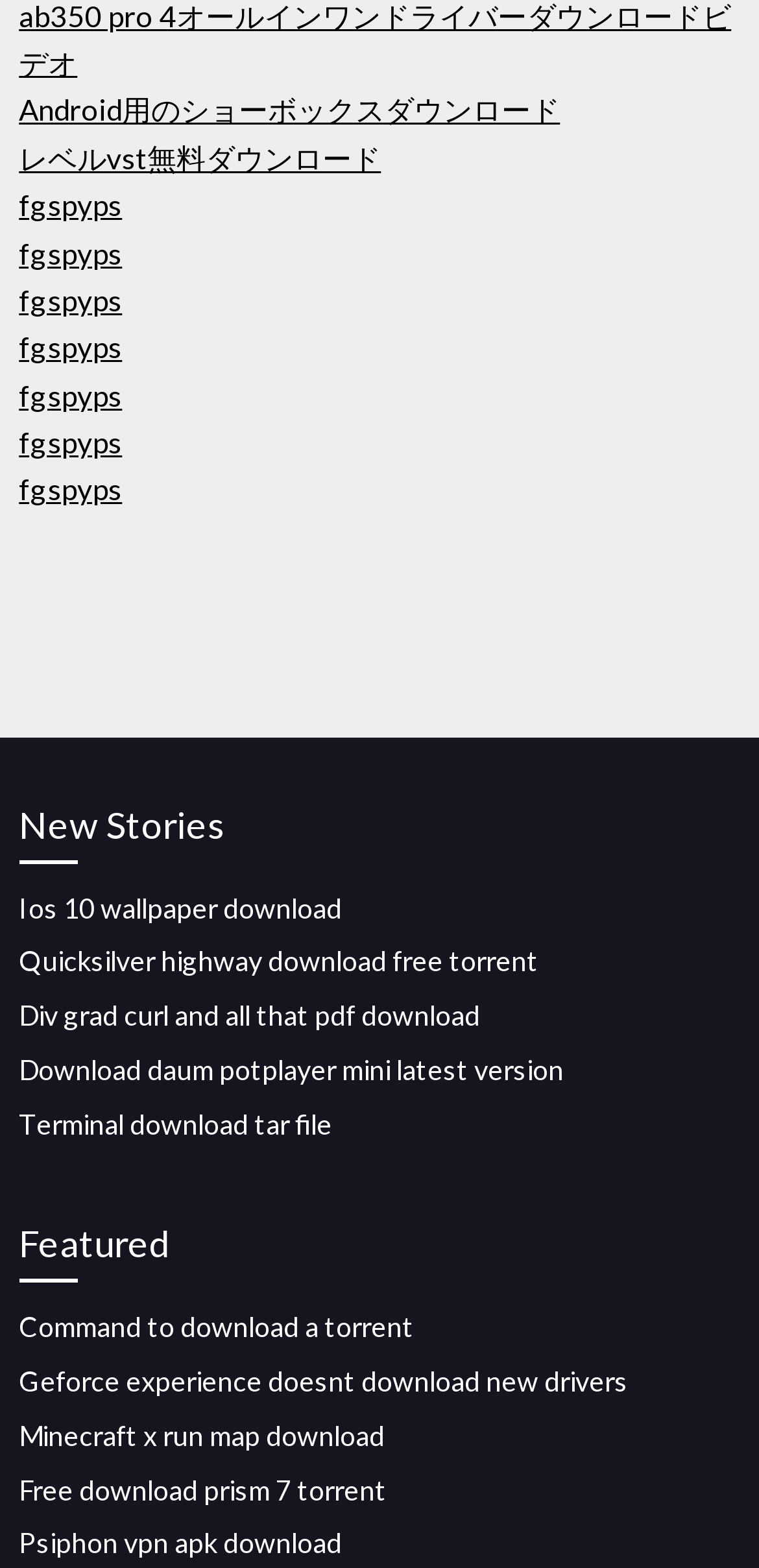Determine the bounding box coordinates of the clickable element necessary to fulfill the instruction: "Download psiphon vpn apk". Provide the coordinates as four float numbers within the 0 to 1 range, i.e., [left, top, right, bottom].

[0.025, 0.973, 0.451, 0.995]